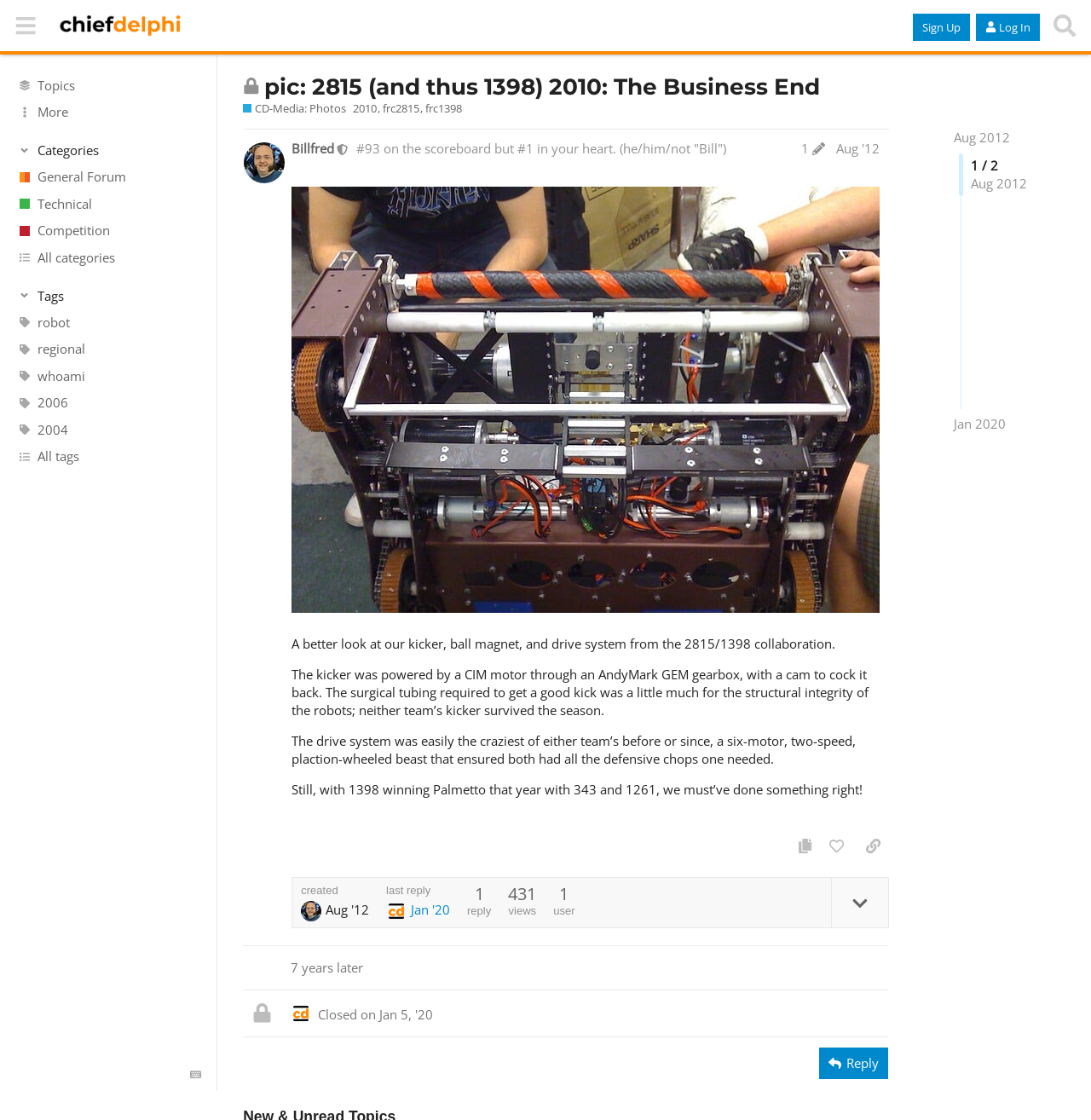What is the status of the topic?
Please use the image to provide an in-depth answer to the question.

I determined the answer by looking at the region 'post #2 by @system', where I found the text 'Closed', indicating that the topic is no longer accepting new replies.